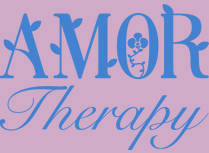What is the profession of Juriana Hernandez?
Using the image, elaborate on the answer with as much detail as possible.

The profession of Juriana Hernandez is LMFT, which stands for Licensed Marriage and Family Therapist, as mentioned in the caption. This is evident from the credentials 'M.A., LMFT' following her name.